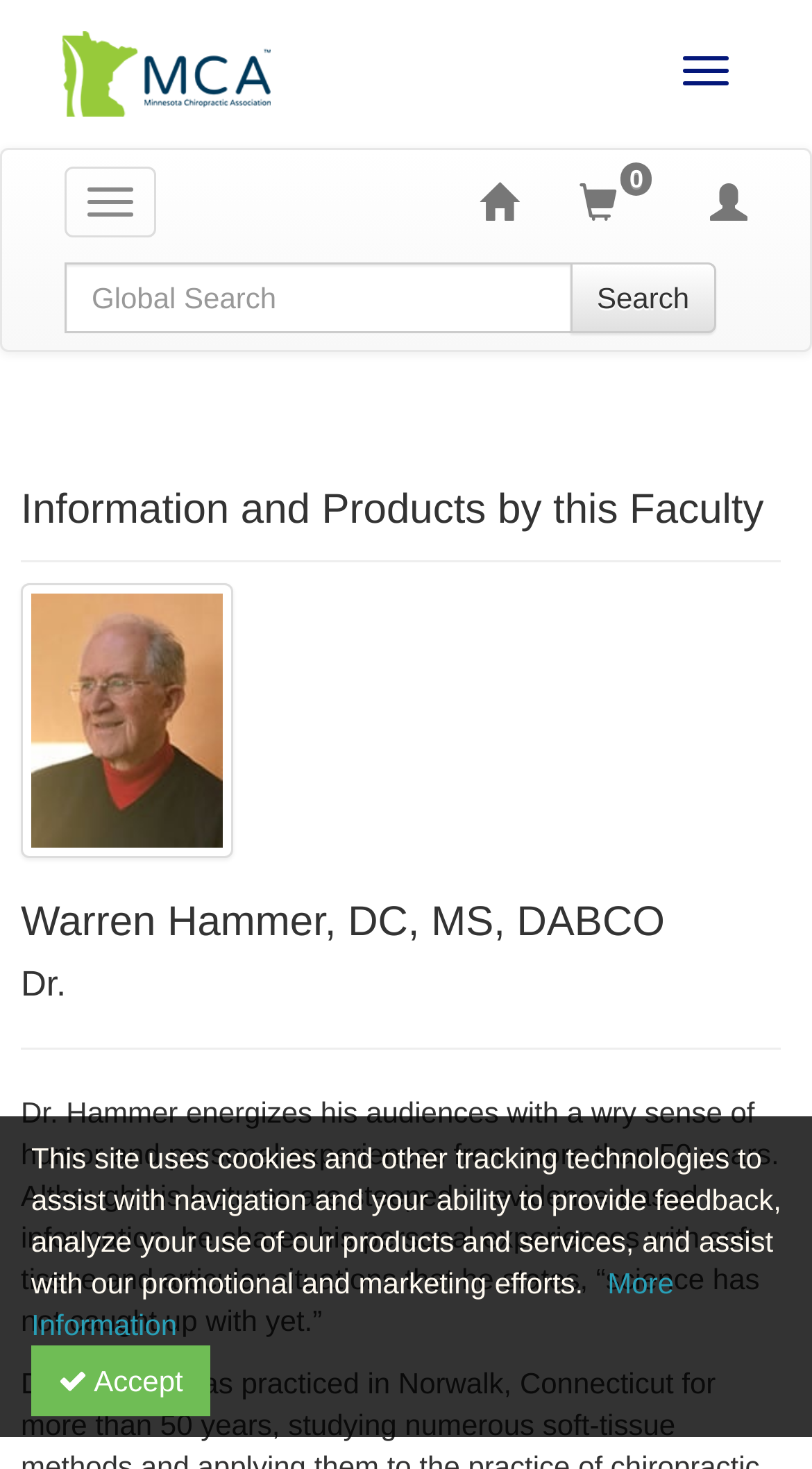Locate the bounding box coordinates of the clickable area needed to fulfill the instruction: "Go to My Account".

[0.836, 0.102, 0.959, 0.173]